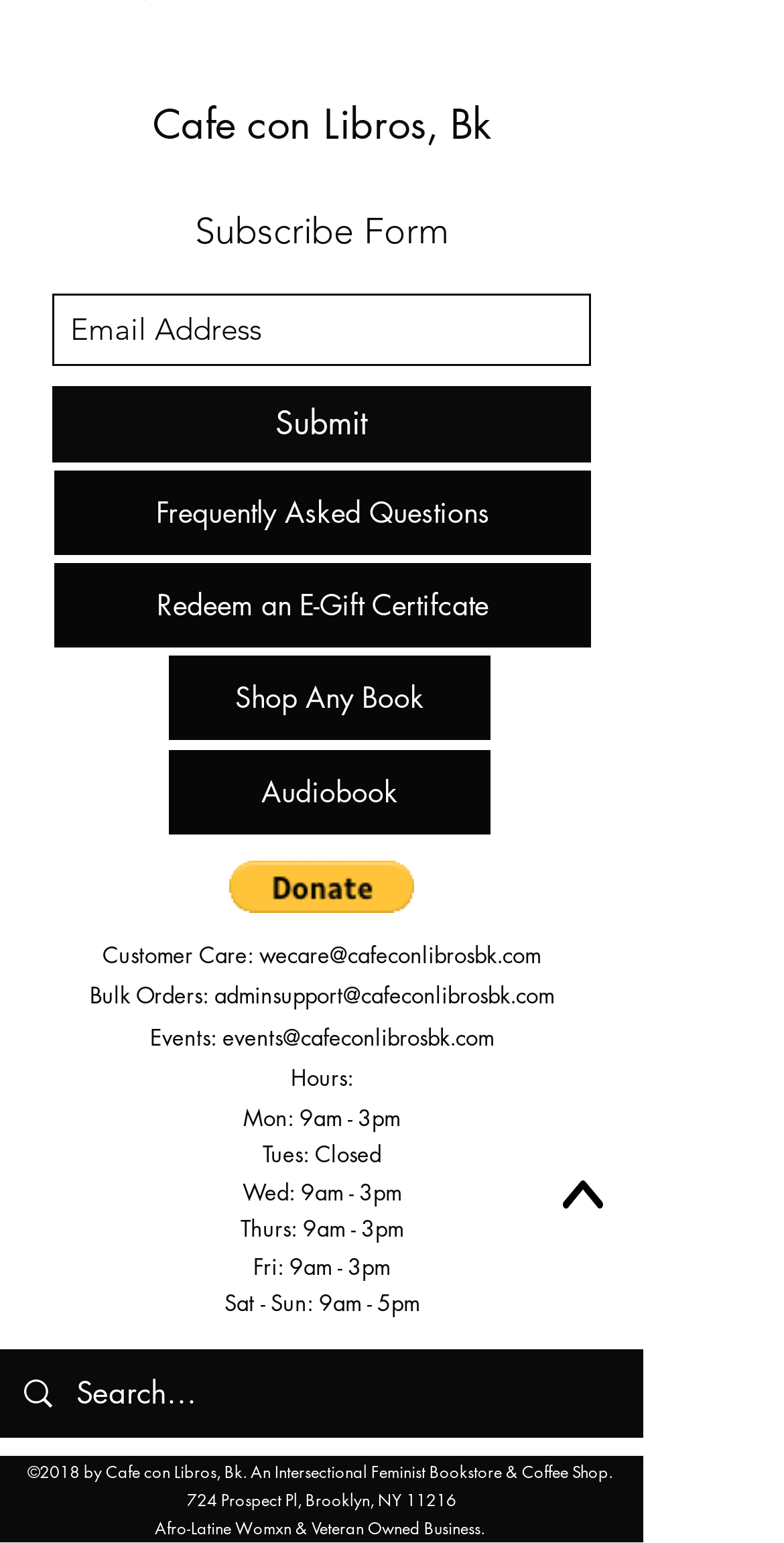What is the name of the bookstore? Using the information from the screenshot, answer with a single word or phrase.

Cafe con Libros, Bk